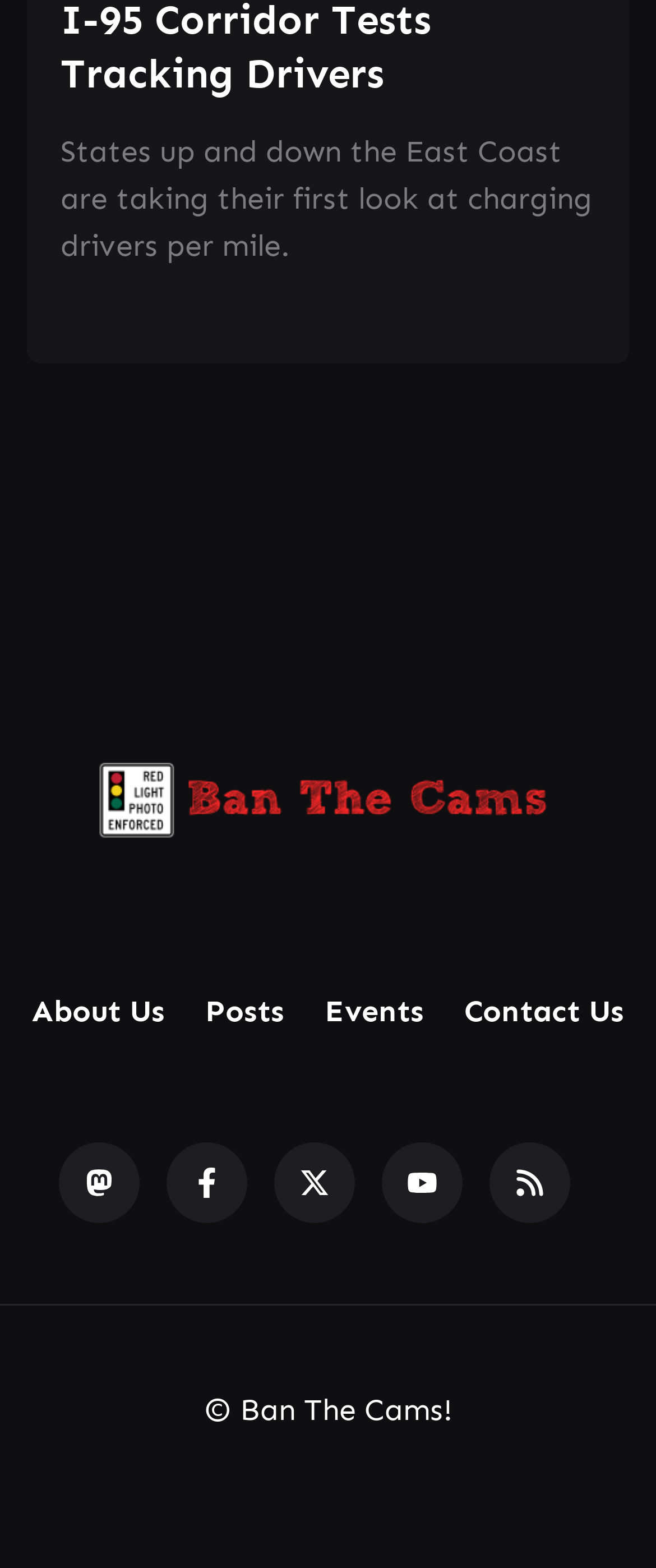Please find the bounding box coordinates of the element's region to be clicked to carry out this instruction: "Follow Ban The Cams! on Mastodon".

[0.09, 0.728, 0.213, 0.78]